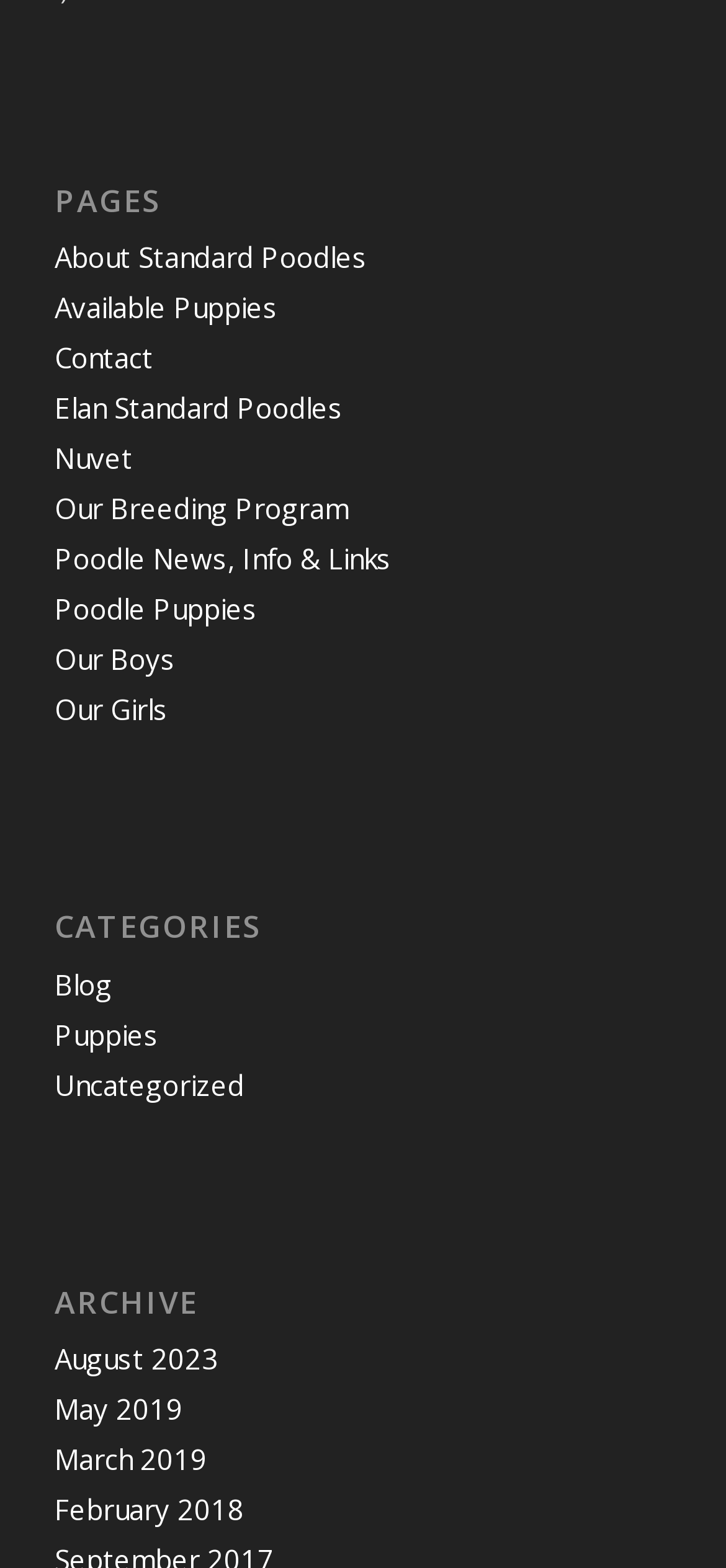Can you find the bounding box coordinates for the element to click on to achieve the instruction: "Check available puppies"?

[0.075, 0.184, 0.383, 0.208]